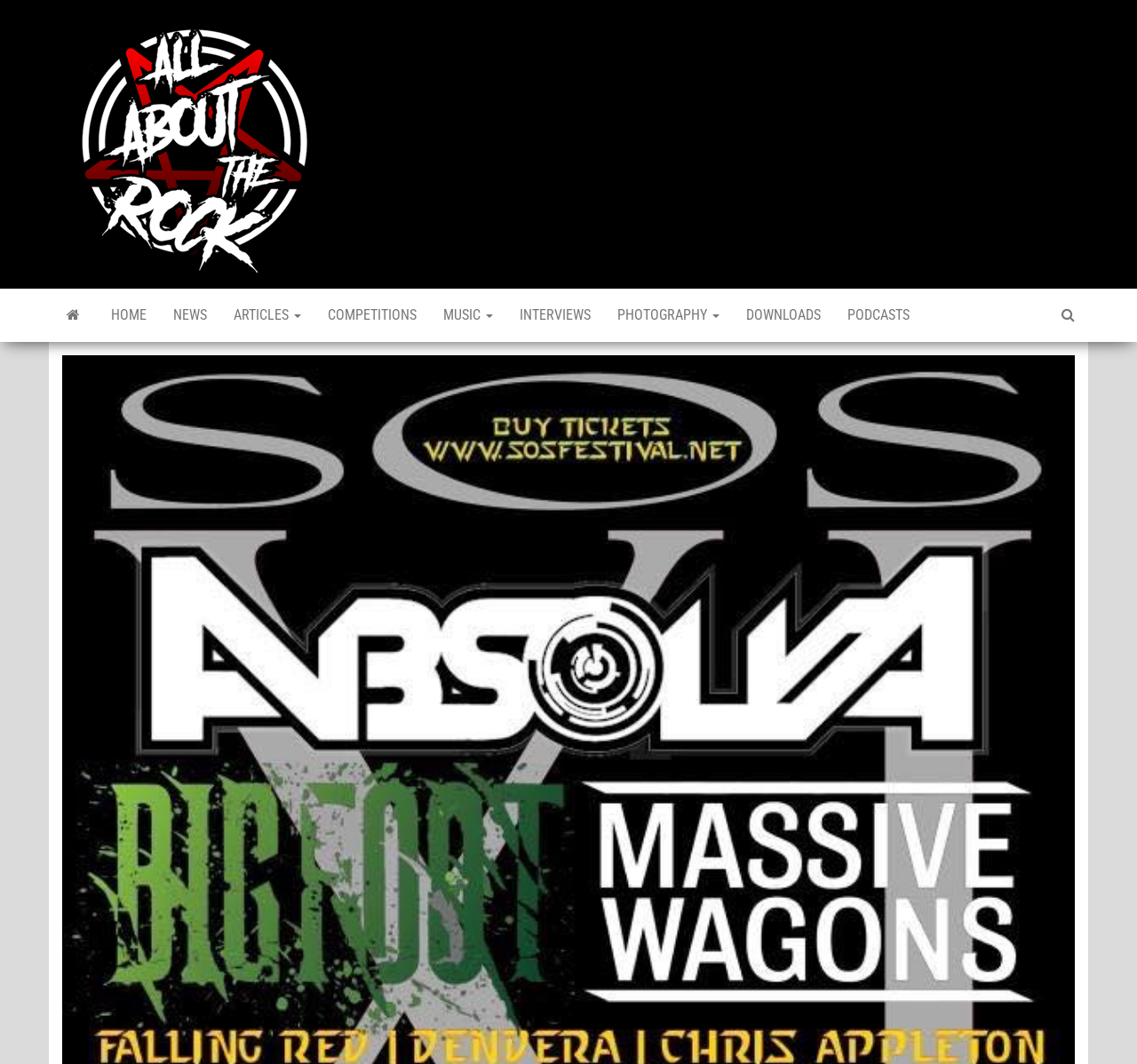Determine the bounding box coordinates for the clickable element required to fulfill the instruction: "browse articles". Provide the coordinates as four float numbers between 0 and 1, i.e., [left, top, right, bottom].

[0.194, 0.271, 0.277, 0.321]